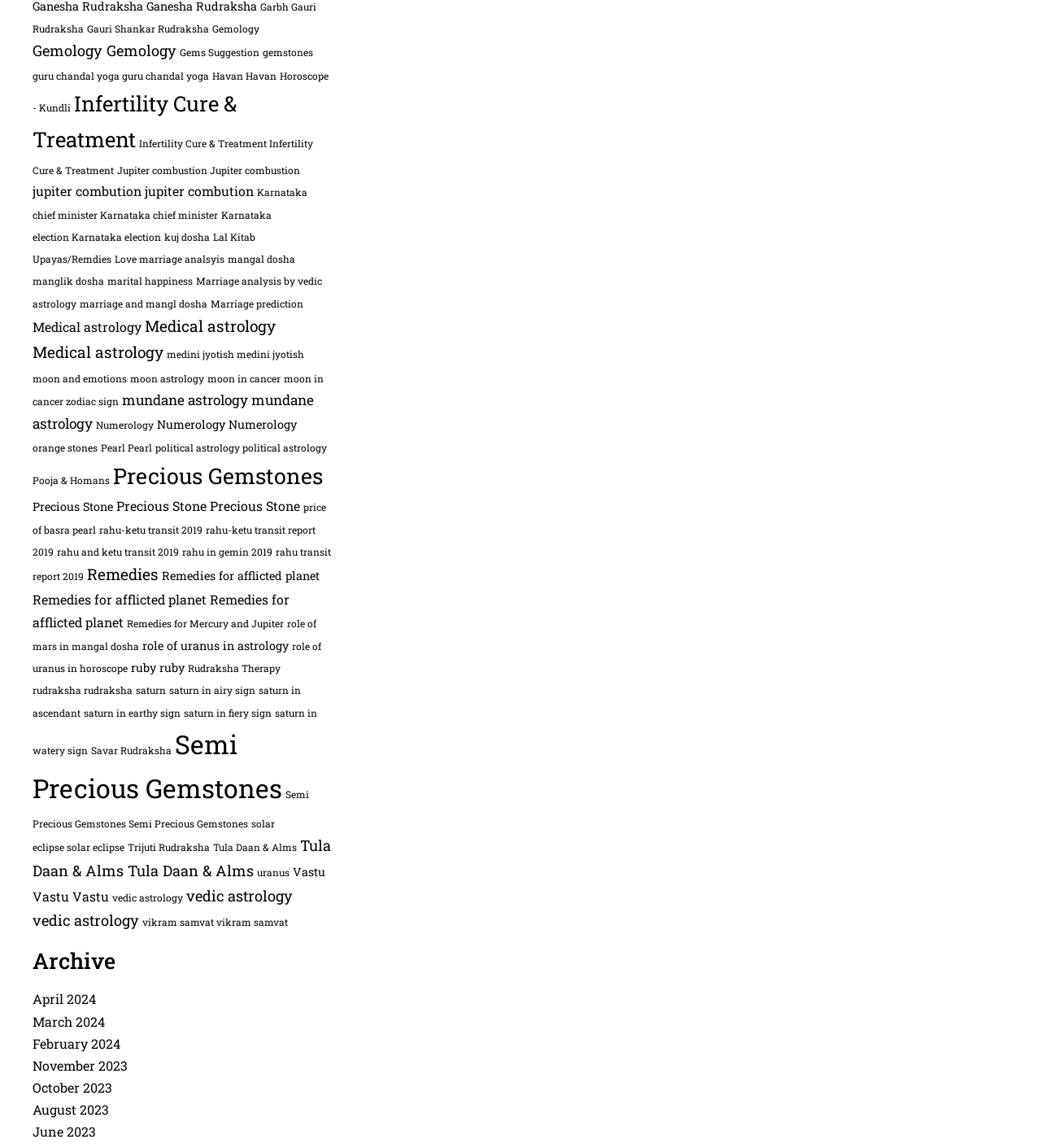Analyze the image and answer the question with as much detail as possible: 
Can I find information on a specific gemstone on this webpage?

I found that the webpage has numerous links related to gemstones, such as 'Pearl', 'Ruby', and 'Semi Precious Gemstones'. It is likely that I can find information on a specific gemstone by exploring these links and their corresponding content.